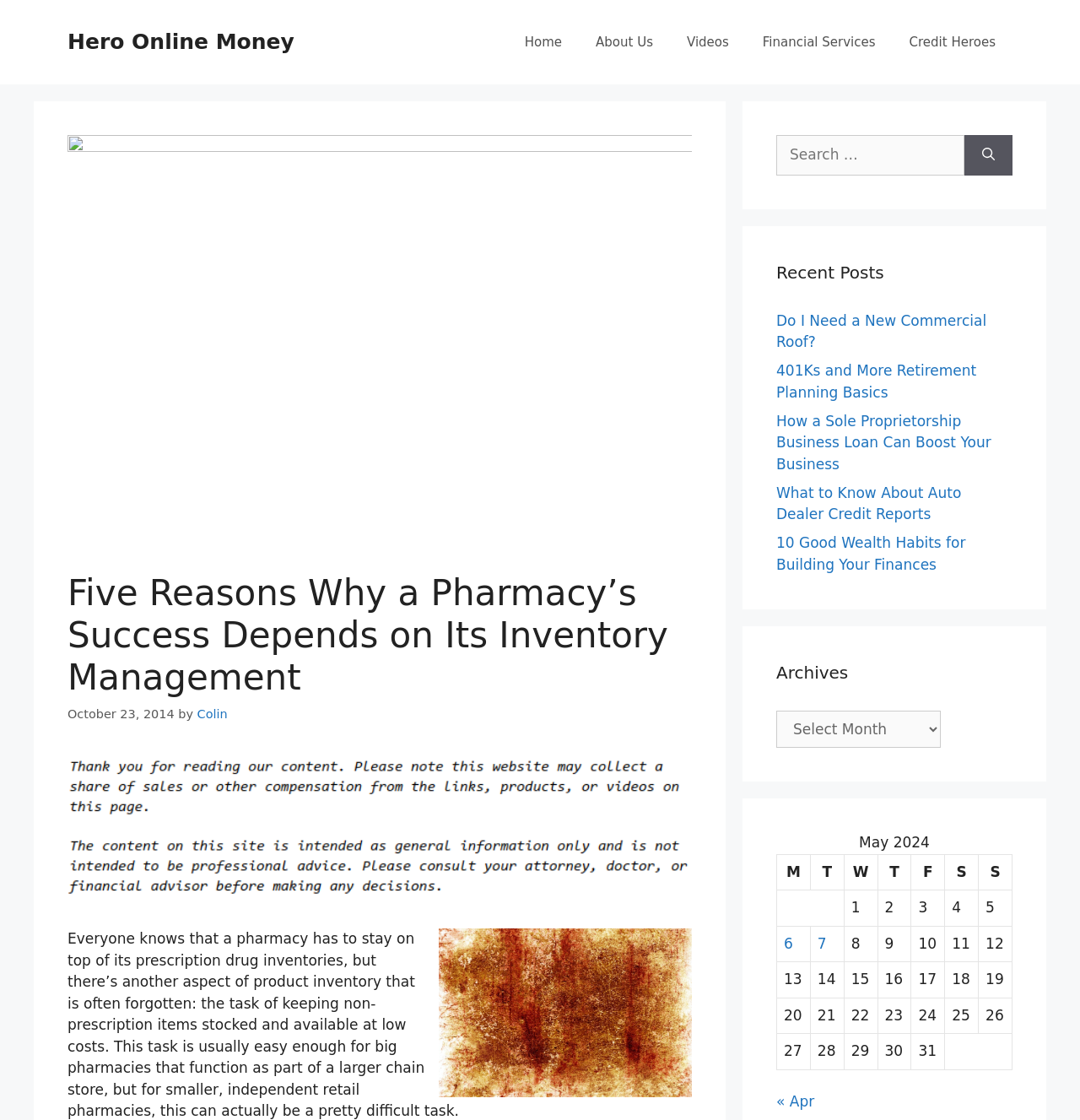What is the date of the article? Analyze the screenshot and reply with just one word or a short phrase.

October 23, 2014